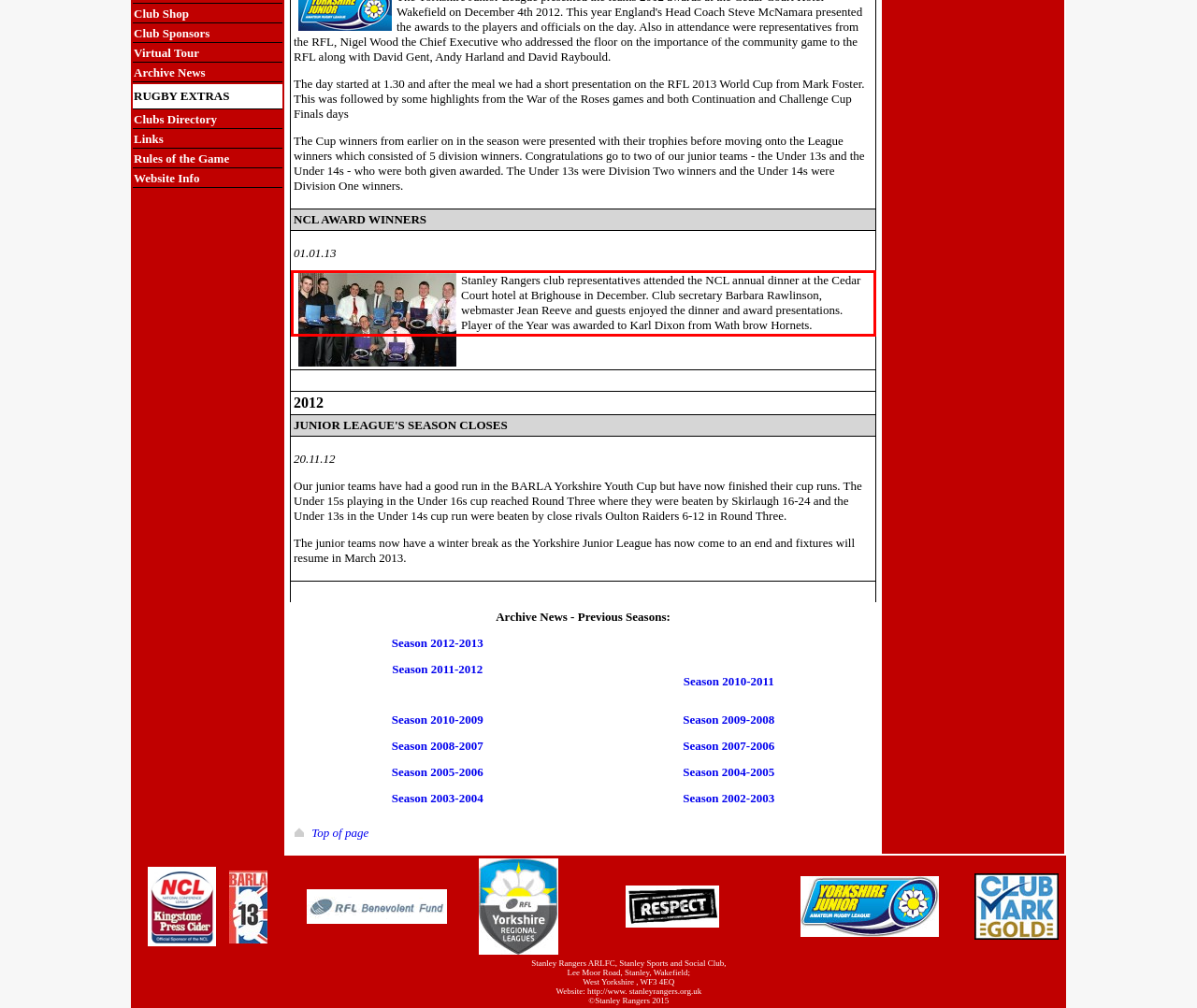Given a screenshot of a webpage, locate the red bounding box and extract the text it encloses.

Stanley Rangers club representatives attended the NCL annual dinner at the Cedar Court hotel at Brighouse in December. Club secretary Barbara Rawlinson, webmaster Jean Reeve and guests enjoyed the dinner and award presentations. Player of the Year was awarded to Karl Dixon from Wath brow Hornets.